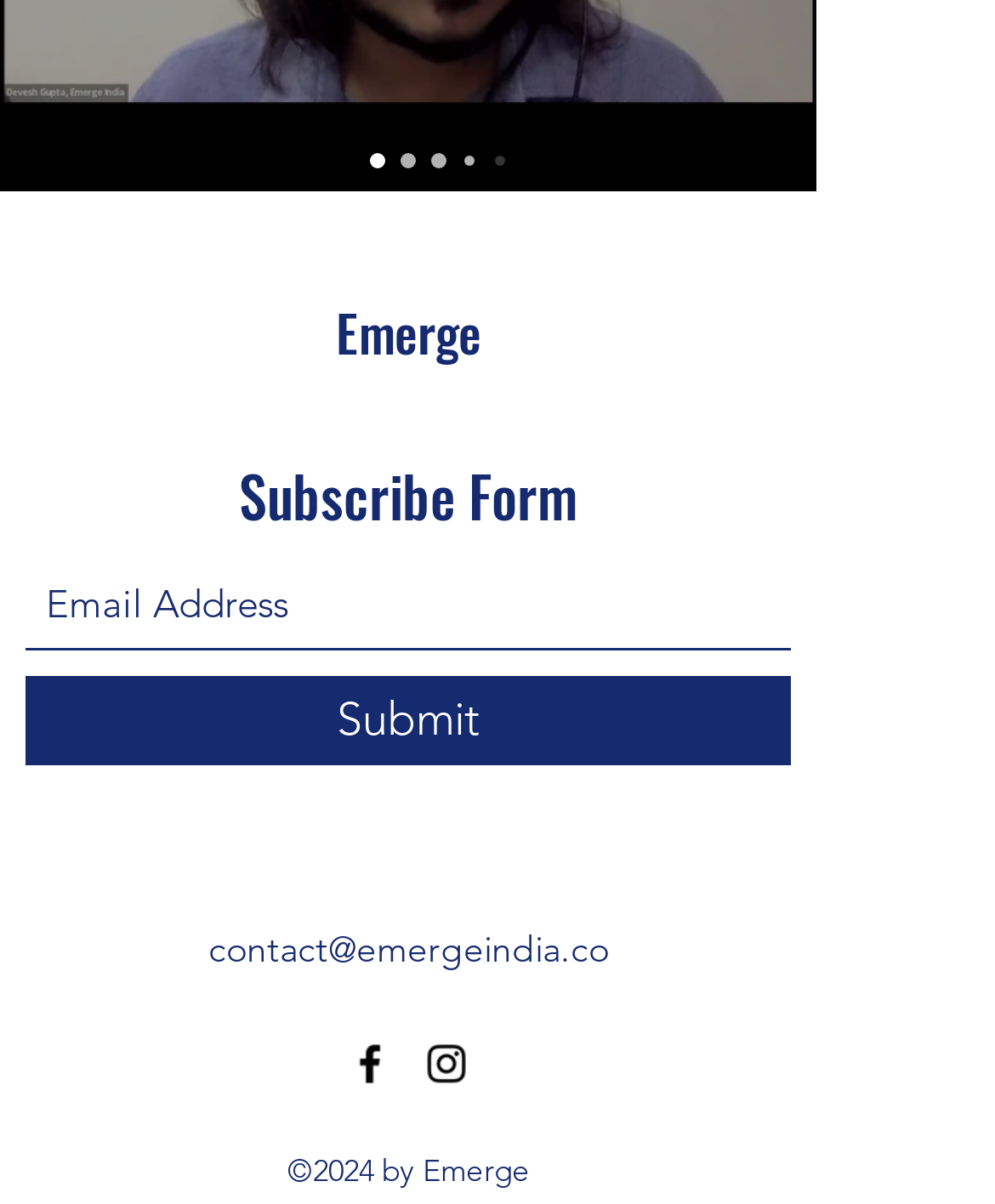Show the bounding box coordinates for the HTML element described as: "contact@emergeindia.co".

[0.209, 0.77, 0.612, 0.808]